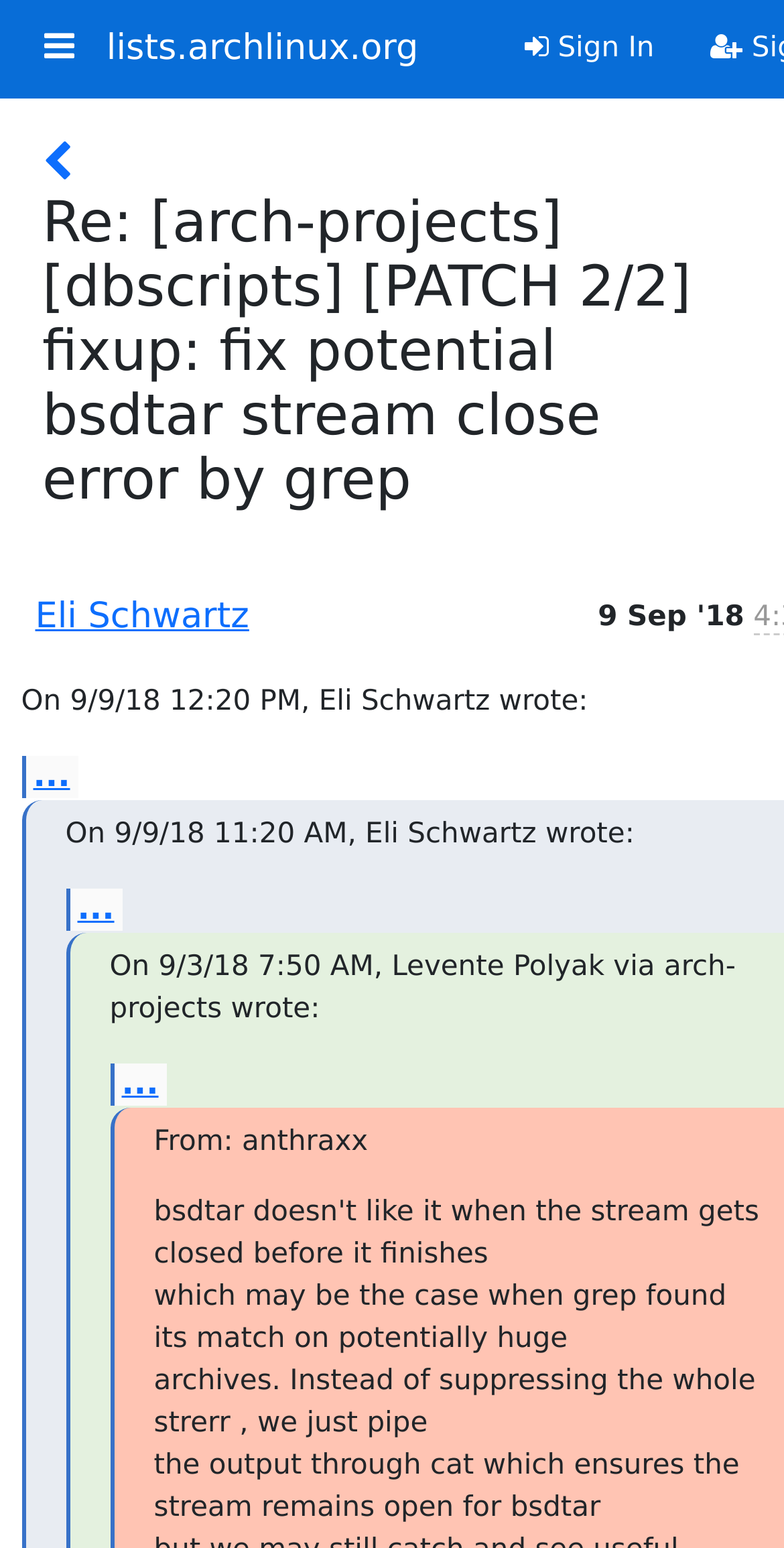What is the main heading displayed on the webpage? Please provide the text.

Re: [arch-projects] [dbscripts] [PATCH 2/2] fixup: fix potential bsdtar stream close error by grep